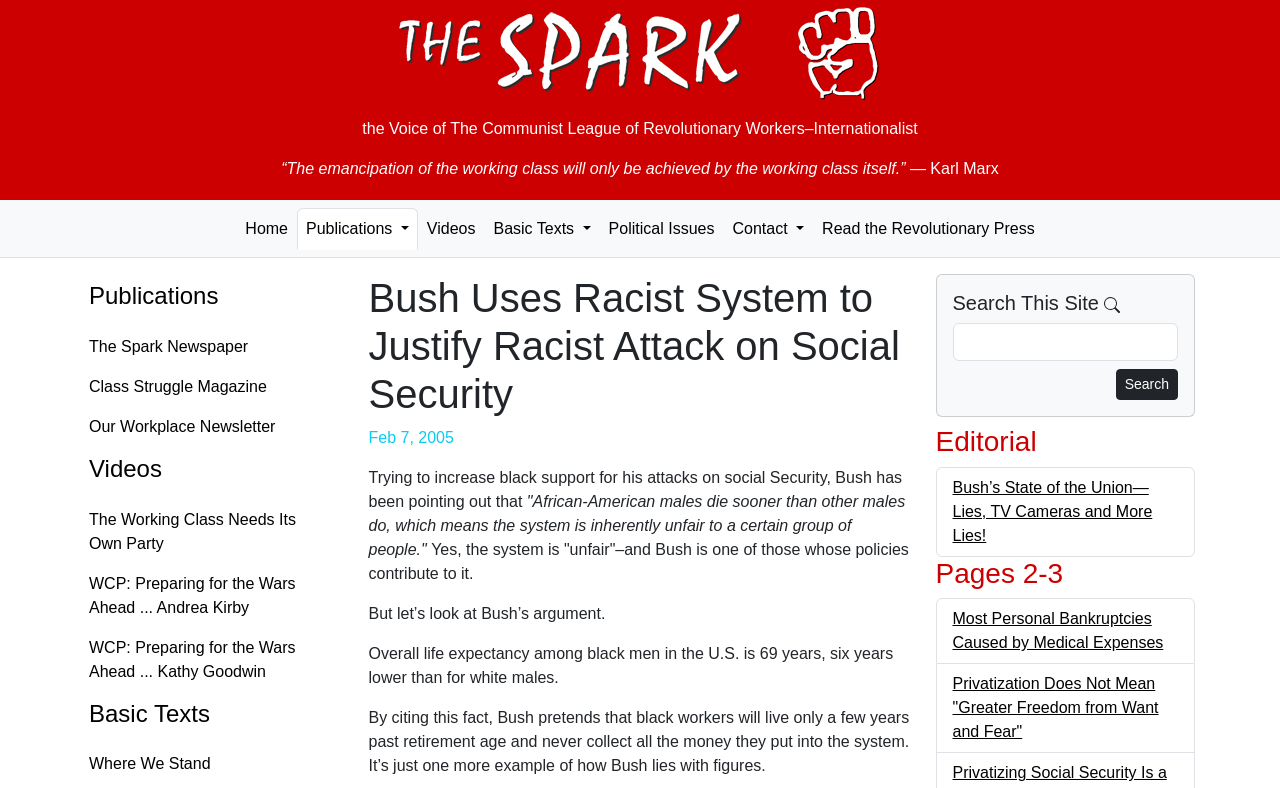Locate the headline of the webpage and generate its content.

Bush Uses Racist System to Justify Racist Attack on Social Security